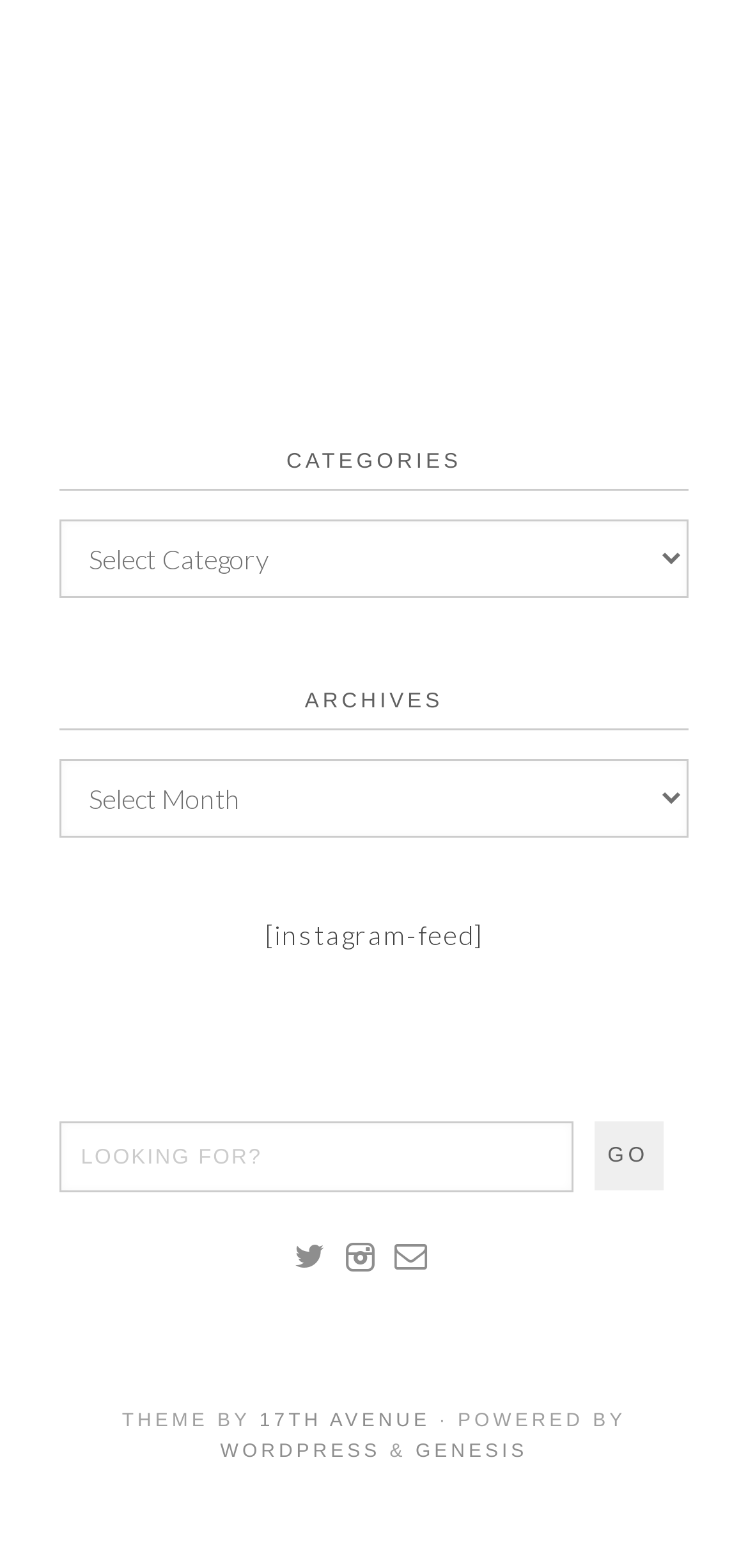Give a one-word or short phrase answer to the question: 
What is the theme of the website?

17TH AVENUE